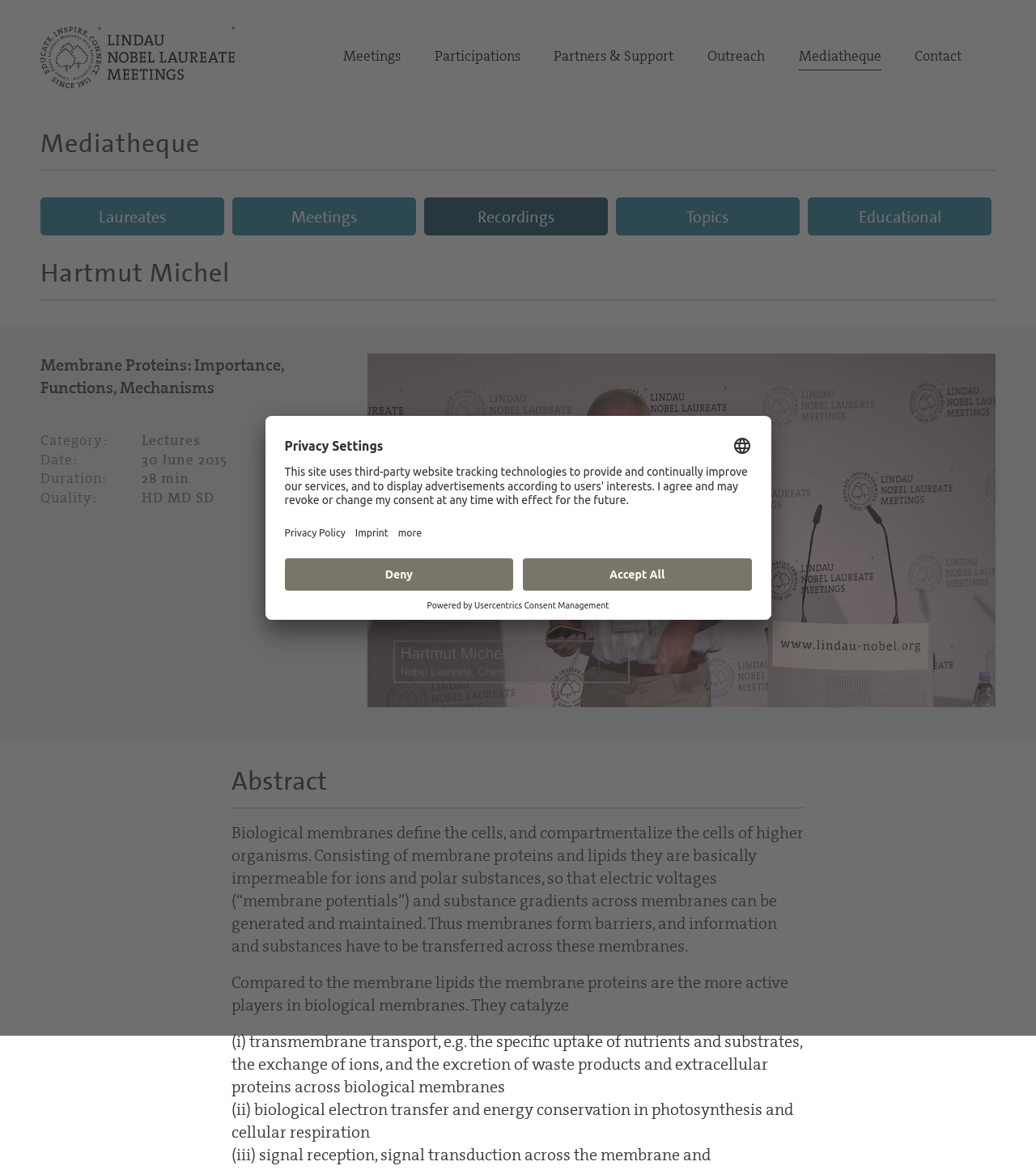Could you locate the bounding box coordinates for the section that should be clicked to accomplish this task: "Open the 'Mediatheque' menu".

[0.039, 0.109, 0.961, 0.146]